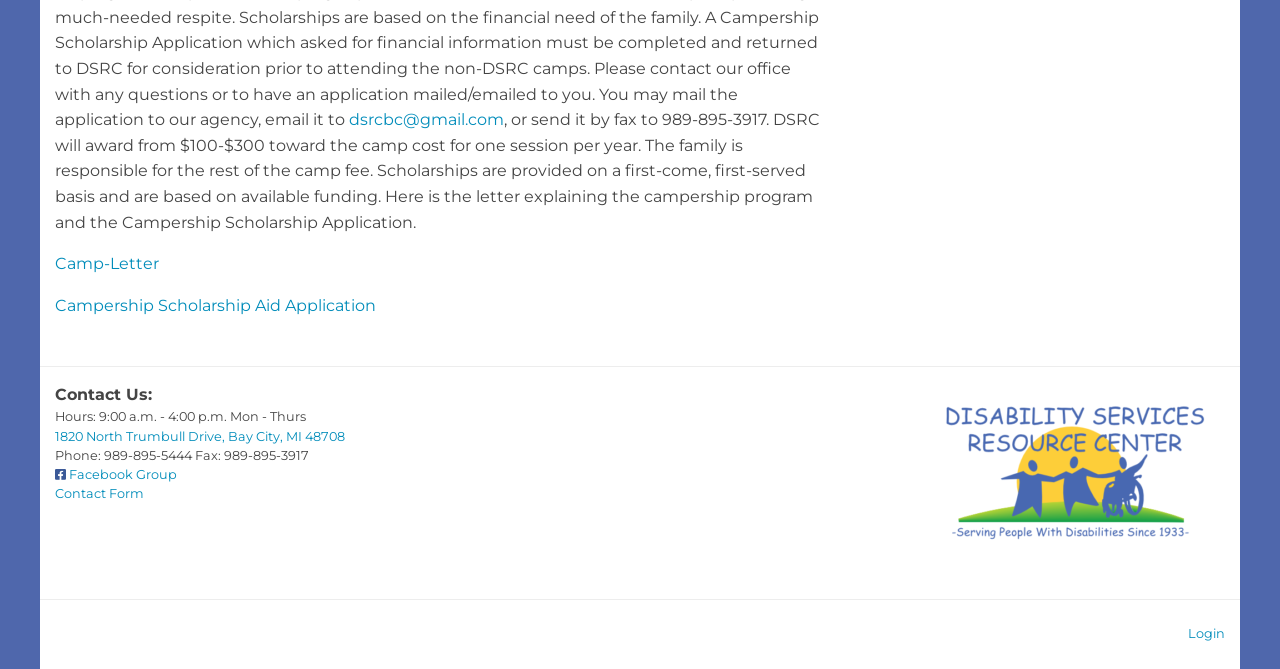Using a single word or phrase, answer the following question: 
What is the phone number of the contact?

989-895-5444